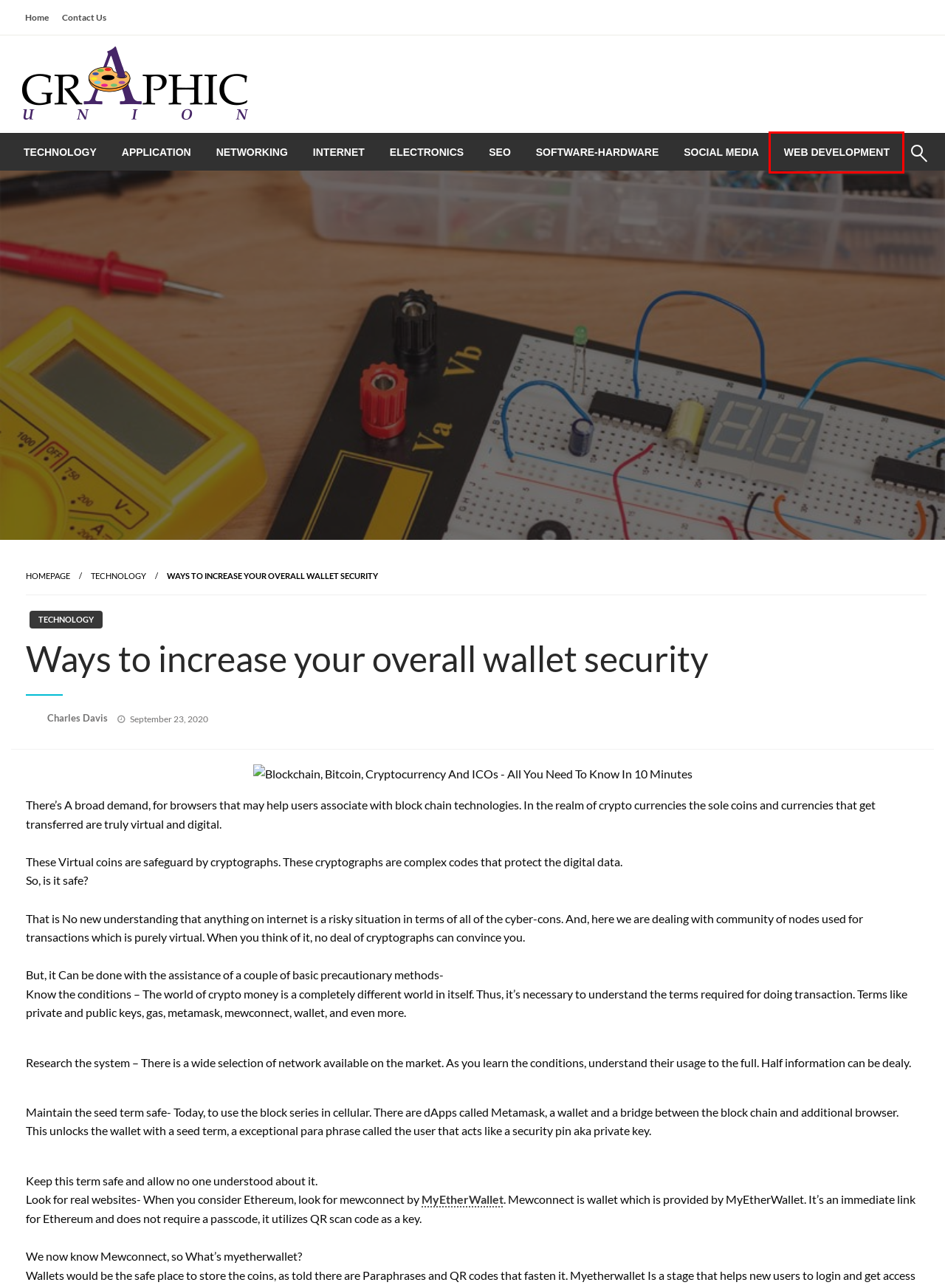You are presented with a screenshot of a webpage that includes a red bounding box around an element. Determine which webpage description best matches the page that results from clicking the element within the red bounding box. Here are the candidates:
A. 9 - 2020 - Graphics Union
B. Application – Graphics Union
C. Software-Hardware – Graphics Union
D. Contact Us - Graphics Union
E. Web Development – Graphics Union
F. Charles Davis - Graphics Union
G. Social media – Graphics Union
H. Electronics – Graphics Union

E